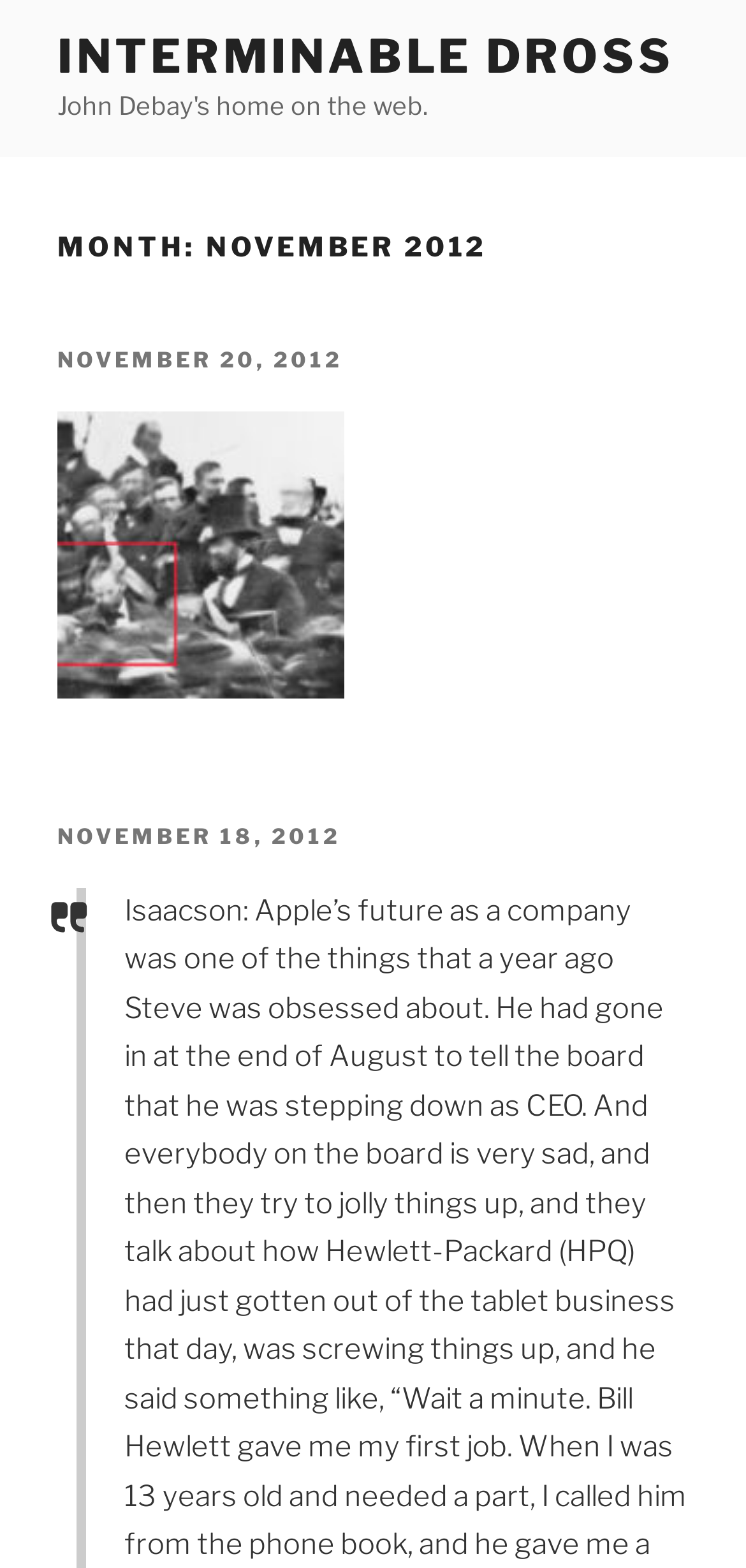Answer in one word or a short phrase: 
What is the common prefix of the posted dates?

NOVEMBER